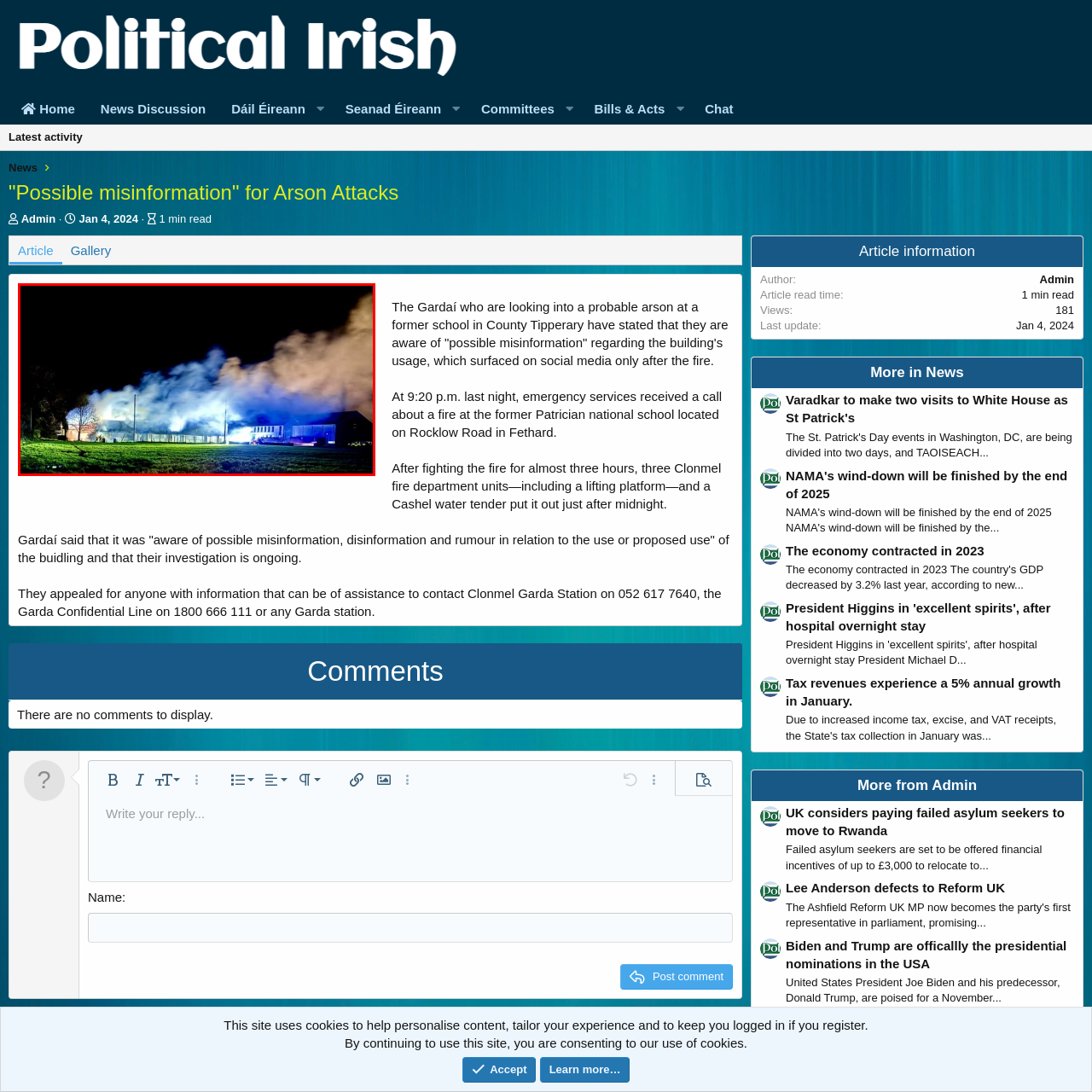Explain in detail what is shown in the red-bordered image.

A dramatic night scene depicting a fire at a former school in County Tipperary is captured here. Bright blue lights illuminate the smoke billowing into the night sky, suggesting an urgent response from emergency services. The surrounding area features dark shadows contrasting with the vivid light, indicating a serious situation. Nearby, fire trucks and other vehicles are visible, emphasizing the scale of the emergency response. The image vividly conveys the intensity of the fire and the ongoing efforts to control it. This incident follows reports of "possible misinformation" regarding the building's past usage, highlighting the complexities surrounding this arson investigation.